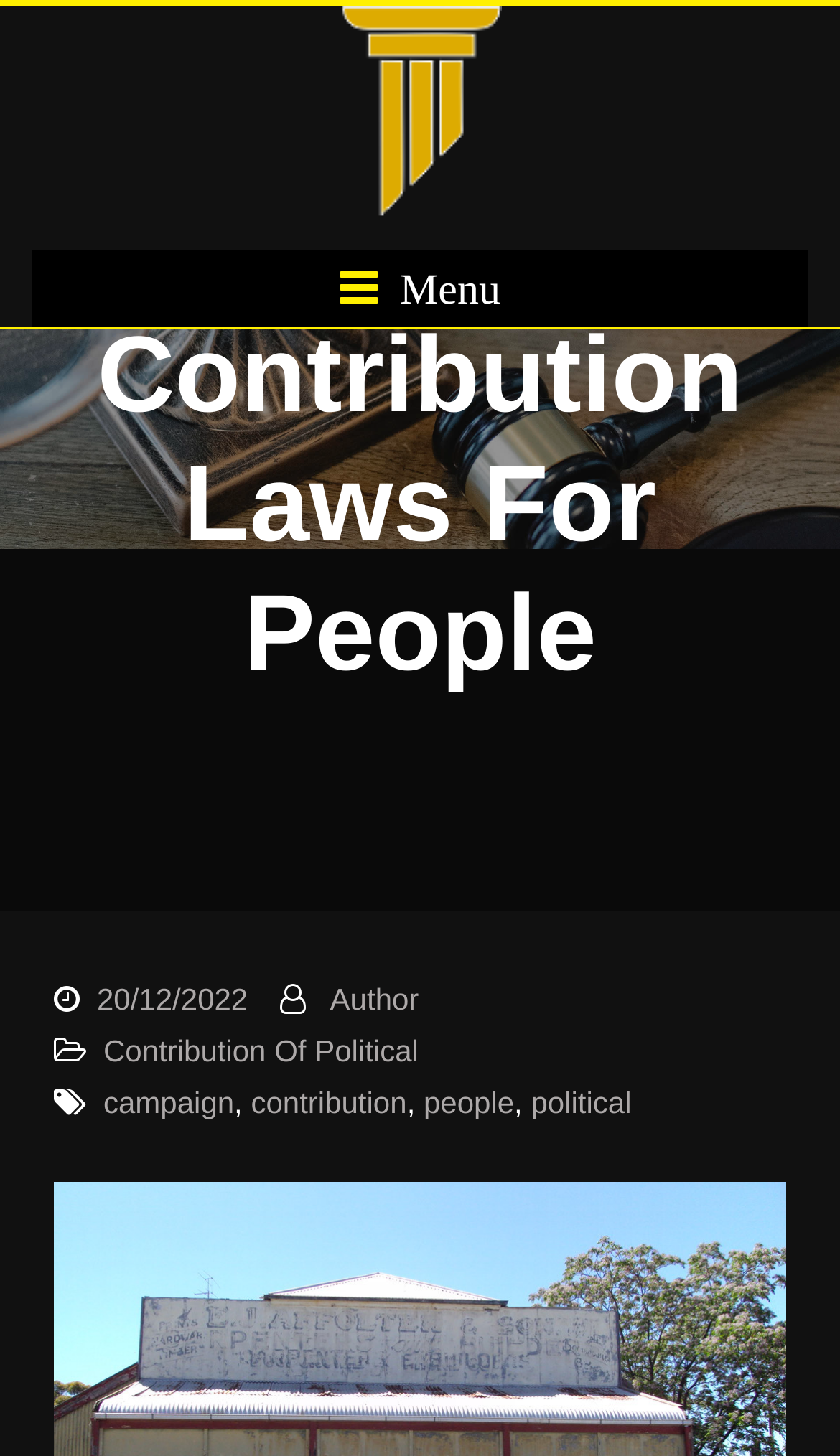What are the main topics of the article?
Answer the question with a single word or phrase by looking at the picture.

Political campaign contribution laws for people